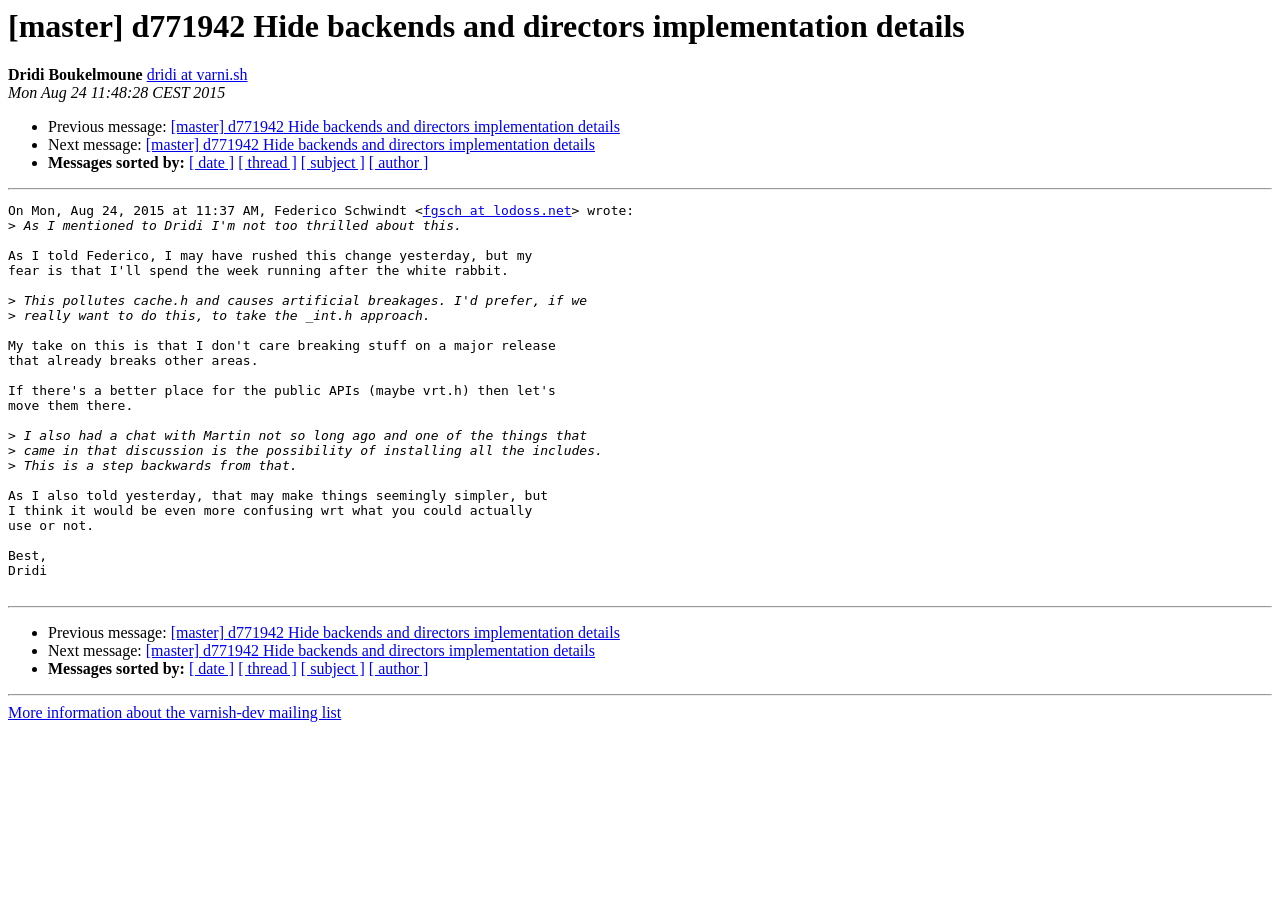What is the date of the message?
Please give a detailed and elaborate answer to the question.

The date of the message can be found at the top of the webpage, below the author's name, where it says 'Mon Aug 24 11:48:28 CEST 2015'.